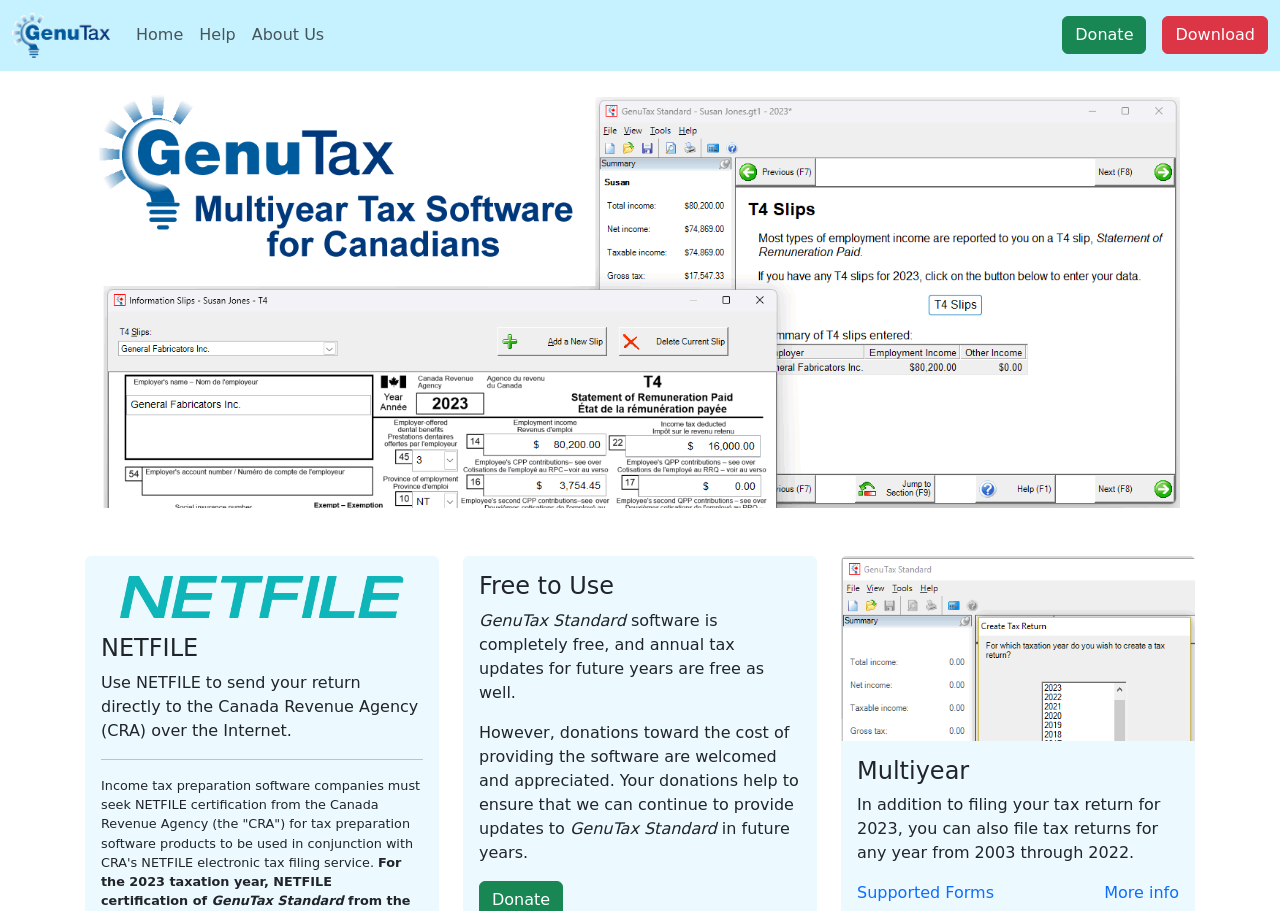Please find the bounding box coordinates of the element that needs to be clicked to perform the following instruction: "Click the Home link". The bounding box coordinates should be four float numbers between 0 and 1, represented as [left, top, right, bottom].

[0.1, 0.017, 0.149, 0.061]